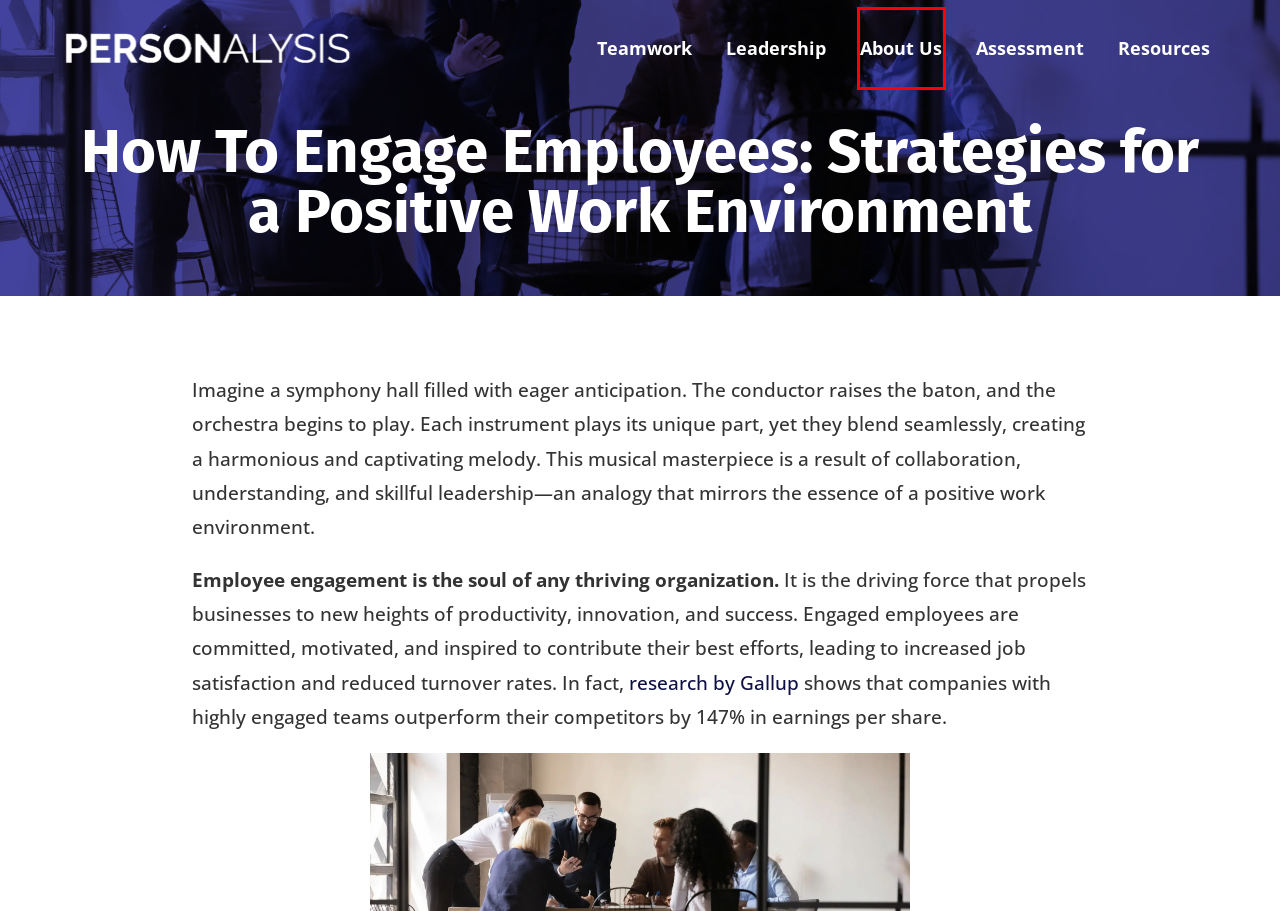You are given a screenshot of a webpage within which there is a red rectangle bounding box. Please choose the best webpage description that matches the new webpage after clicking the selected element in the bounding box. Here are the options:
A. Recognition and Performance | Globoforce Press Release
B. Frequently Asked Questions I PERSONALYSIS
C. Investing in treatment for depression and anxiety leads to fourfold return
D. Terms of Service | PERSONALYSIS
E. Team Collaboration Tools | Work Better Together Personalysis
F. Blog | Personalysis
G. About the Personalysis Corporation
H. Leadership Development Services | Personalysis Assessment

G